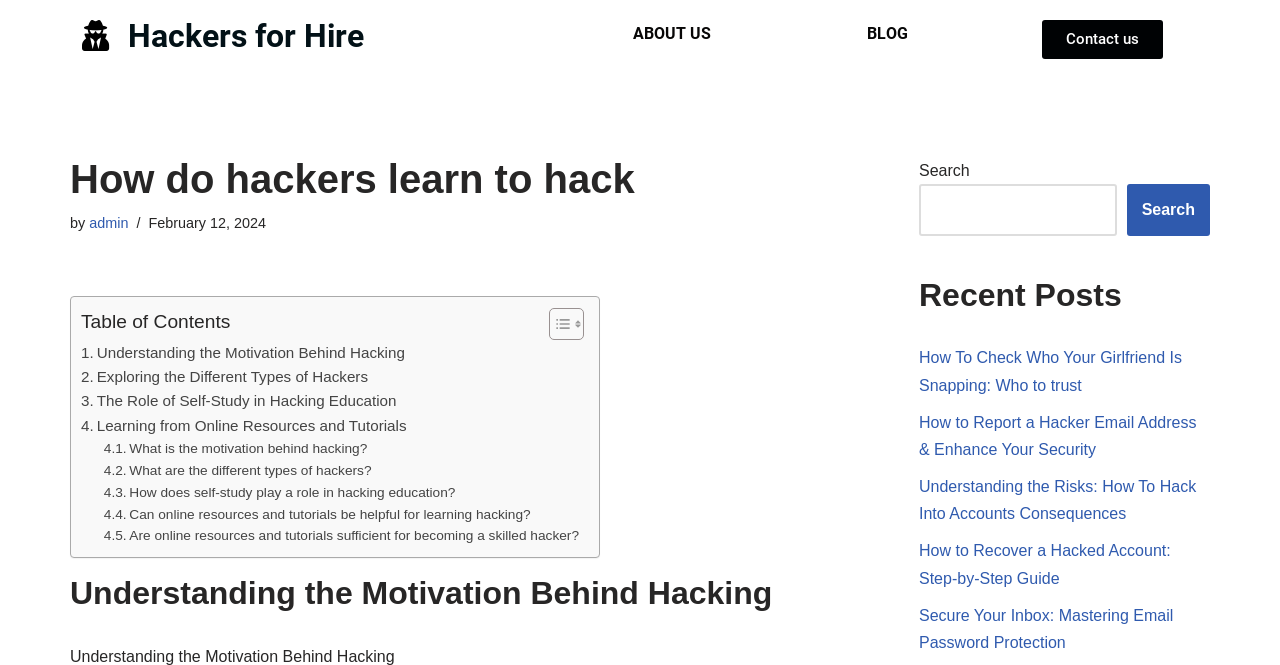Carefully examine the image and provide an in-depth answer to the question: What is the category of the recent post 'How To Check Who Your Girlfriend Is Snapping: Who to trust'?

The category of the recent post can be determined by looking at the heading element with the text 'Recent Posts' above the list of recent posts, which includes the post 'How To Check Who Your Girlfriend Is Snapping: Who to trust'.